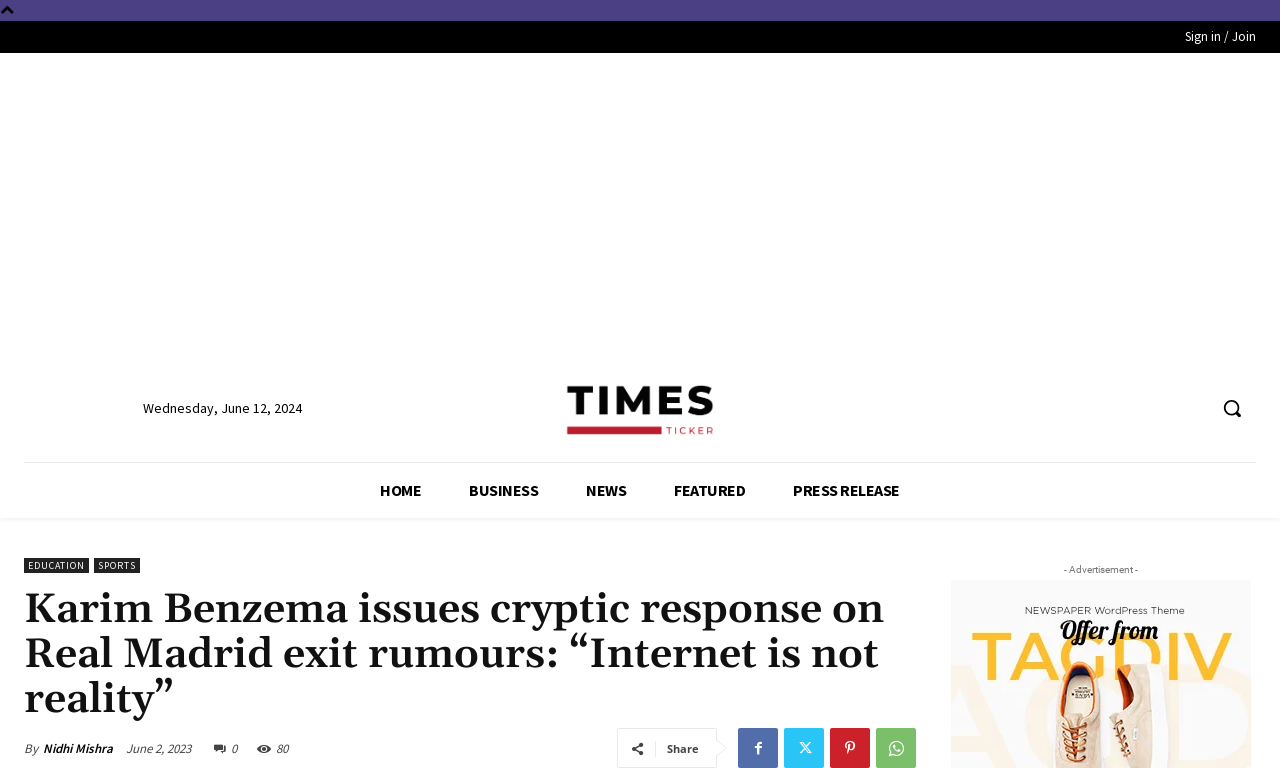Using the element description: "acemyhomework reviewingwriting", determine the bounding box coordinates. The coordinates should be in the format [left, top, right, bottom], with values between 0 and 1.

None